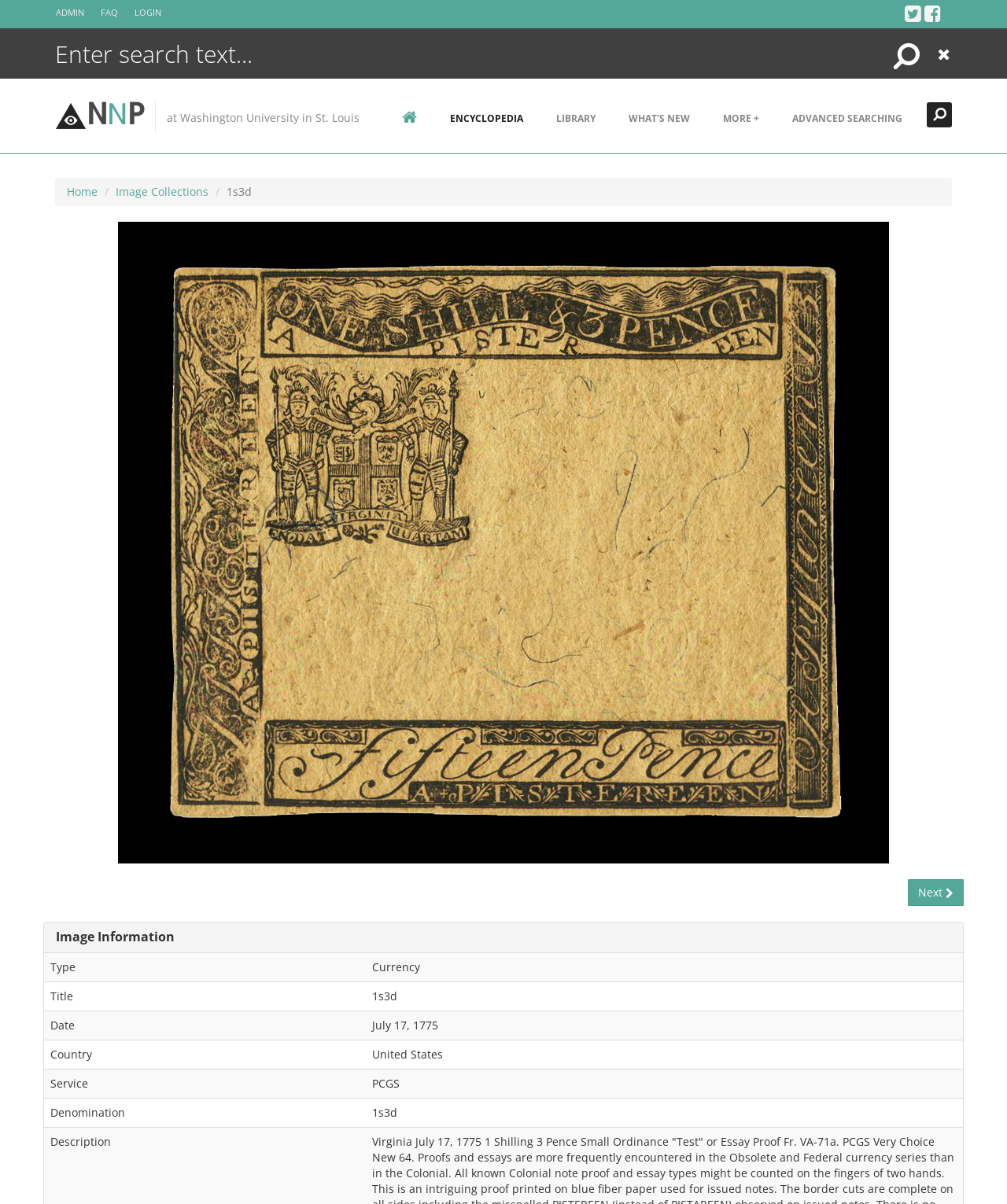What is the country of origin of the coin described in the table?
Based on the image content, provide your answer in one word or a short phrase.

United States